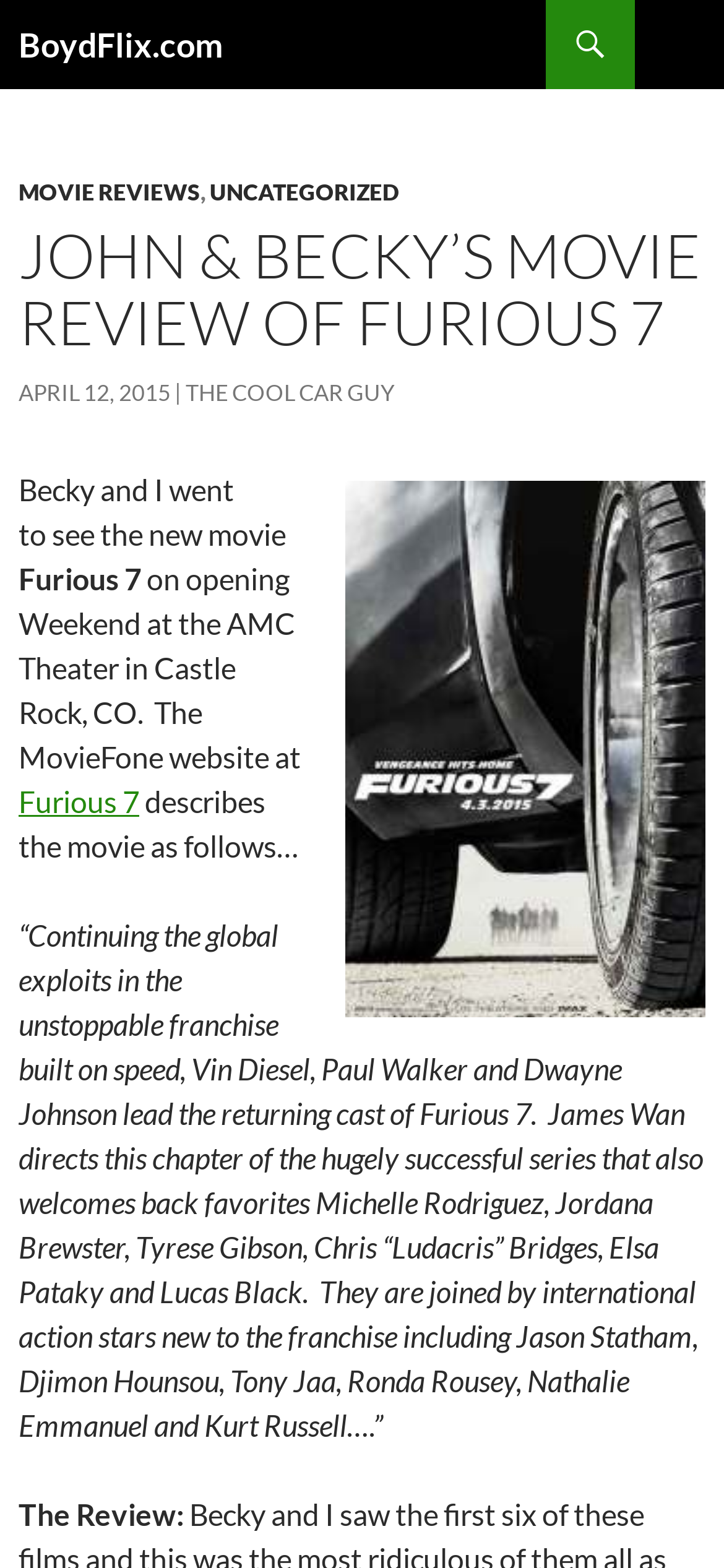What is the name of the movie reviewed?
Answer with a single word or short phrase according to what you see in the image.

Furious 7